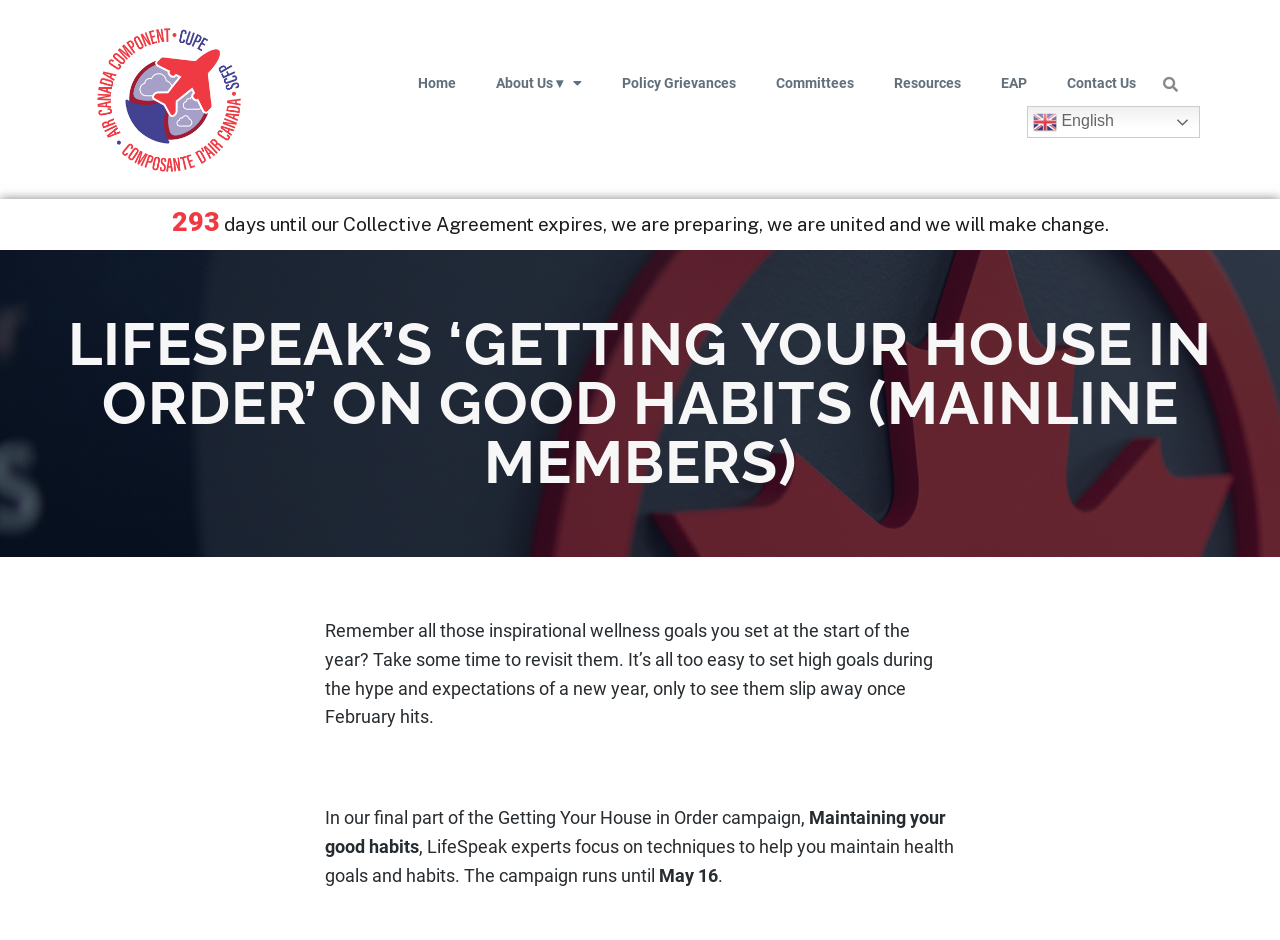Please reply to the following question with a single word or a short phrase:
What is the focus of the 'Getting Your House in Order' campaign?

Good habits